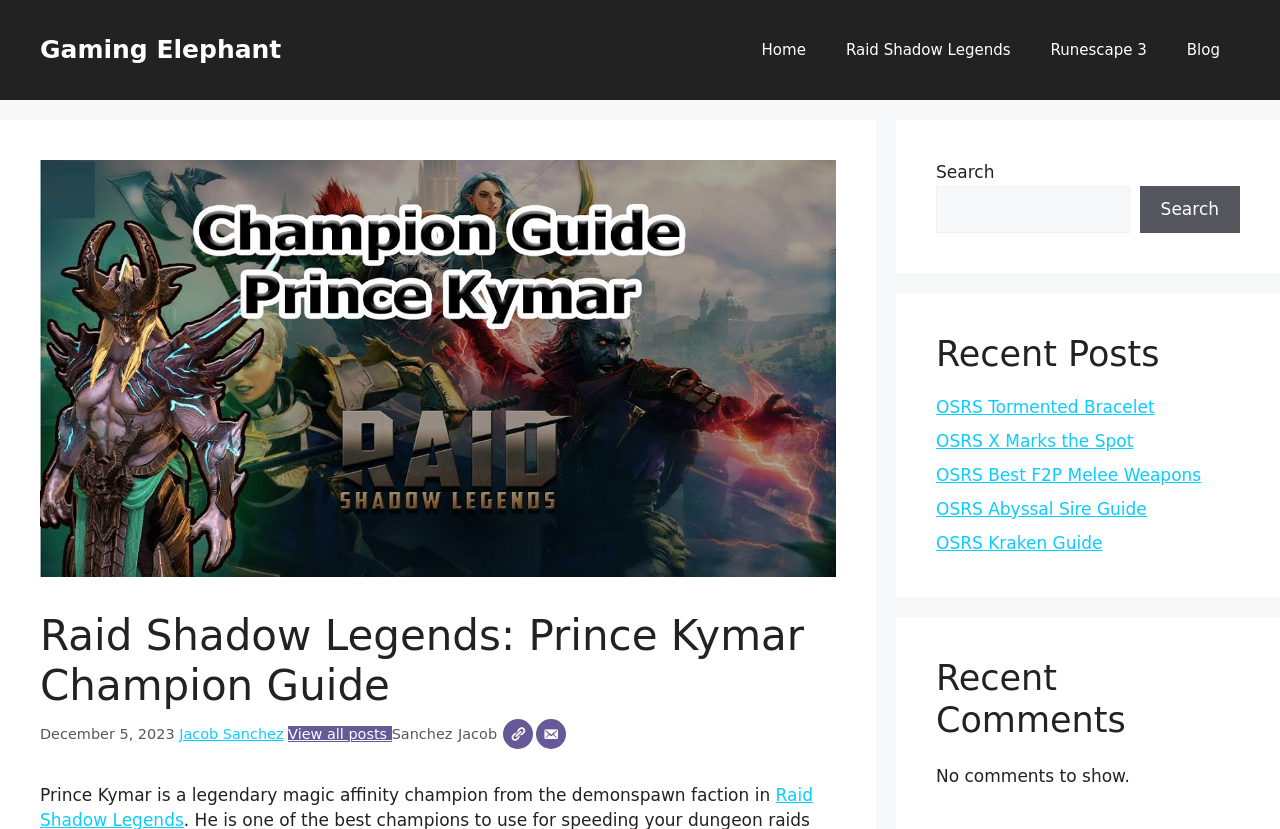What is the purpose of the search box?
Kindly offer a detailed explanation using the data available in the image.

The question asks for the purpose of the search box. By examining the webpage, we can see that there is a search box with a placeholder text 'Search', which suggests that its purpose is to search the website.